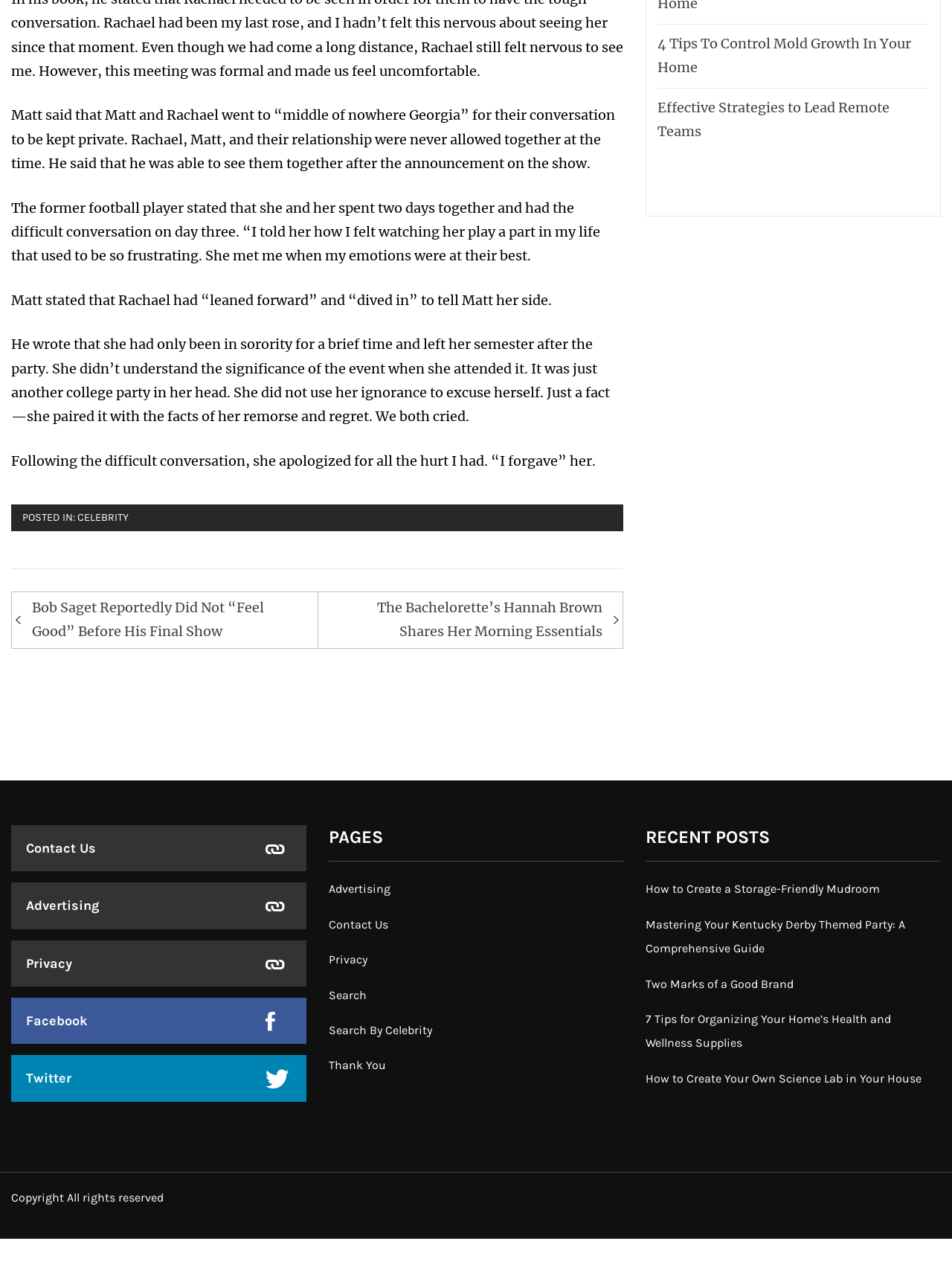Refer to the screenshot and answer the following question in detail:
What is the purpose of the 'Post navigation' section?

The 'Post navigation' section contains links to other posts, such as 'Bob Saget Reportedly Did Not “Feel Good” Before His Final Show' and 'The Bachelorette’s Hannah Brown Shares Her Morning Essentials', which suggests that its purpose is to allow users to navigate to other posts.